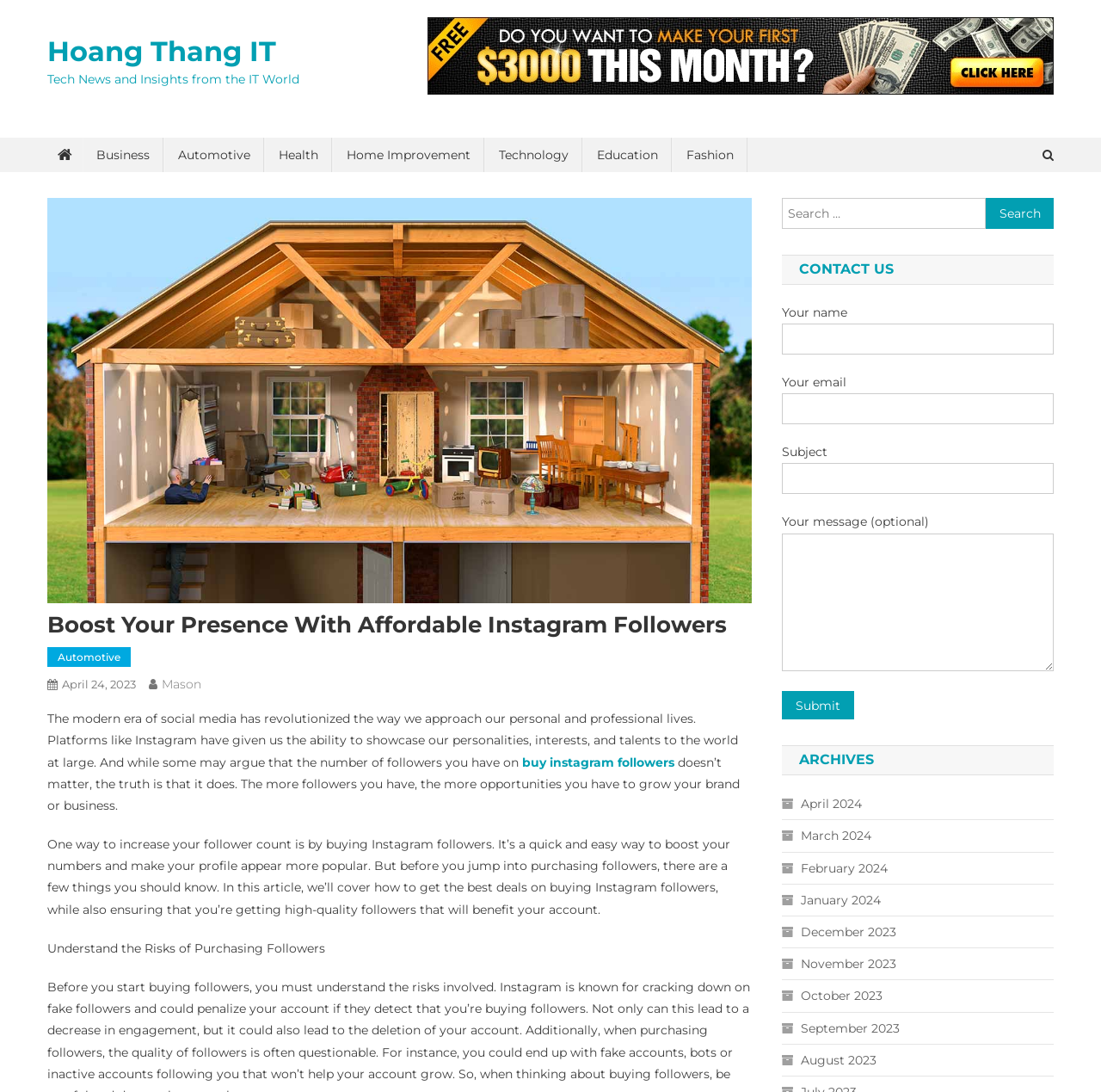Please mark the clickable region by giving the bounding box coordinates needed to complete this instruction: "Click on the 'Submit' button".

[0.71, 0.633, 0.776, 0.659]